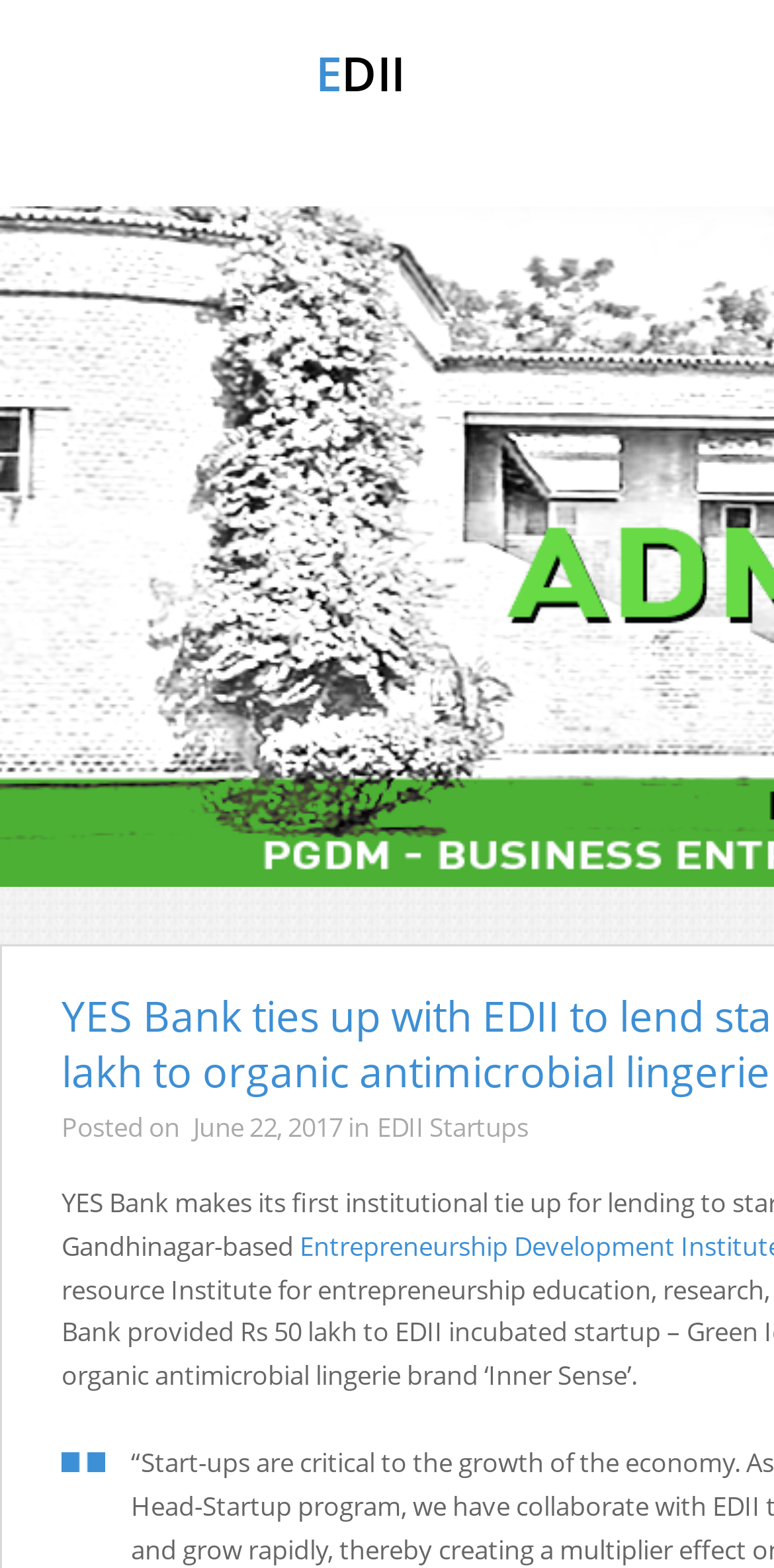Predict the bounding box for the UI component with the following description: "EDII Startups".

[0.488, 0.707, 0.683, 0.73]